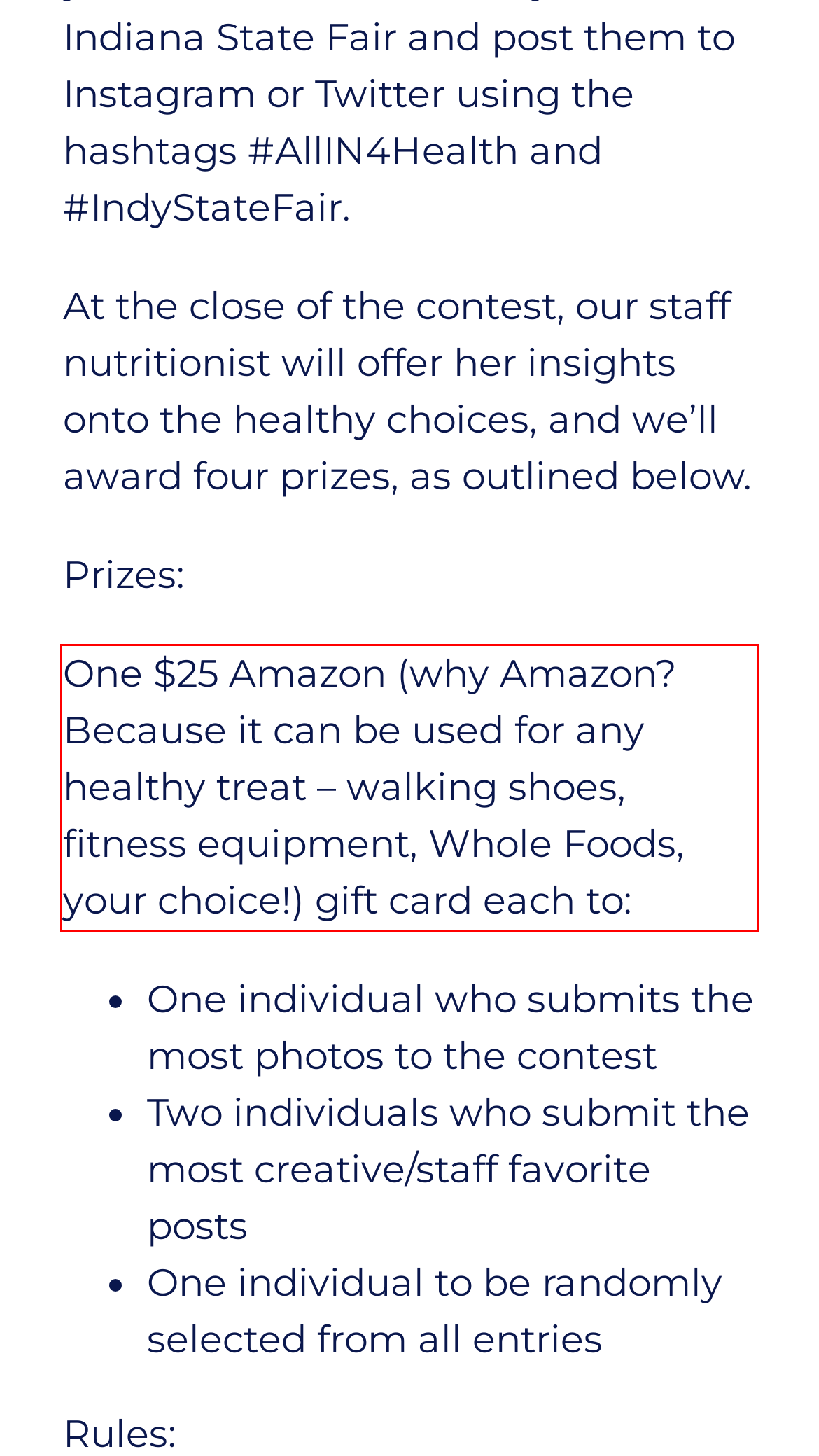You are provided with a screenshot of a webpage featuring a red rectangle bounding box. Extract the text content within this red bounding box using OCR.

One $25 Amazon (why Amazon? Because it can be used for any healthy treat – walking shoes, fitness equipment, Whole Foods, your choice!) gift card each to: